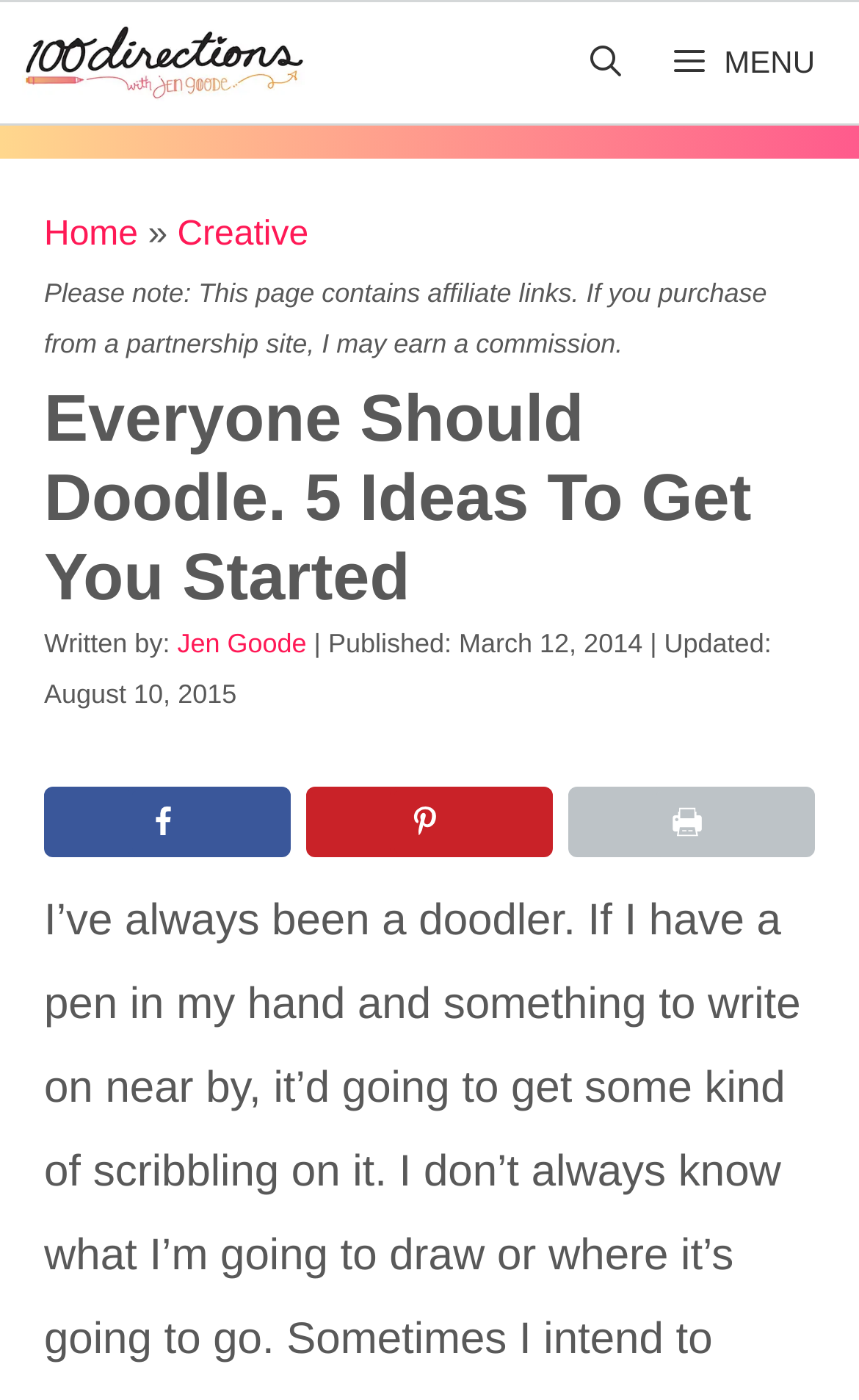Identify the bounding box coordinates of the clickable region to carry out the given instruction: "Open the search bar".

[0.656, 0.002, 0.754, 0.088]